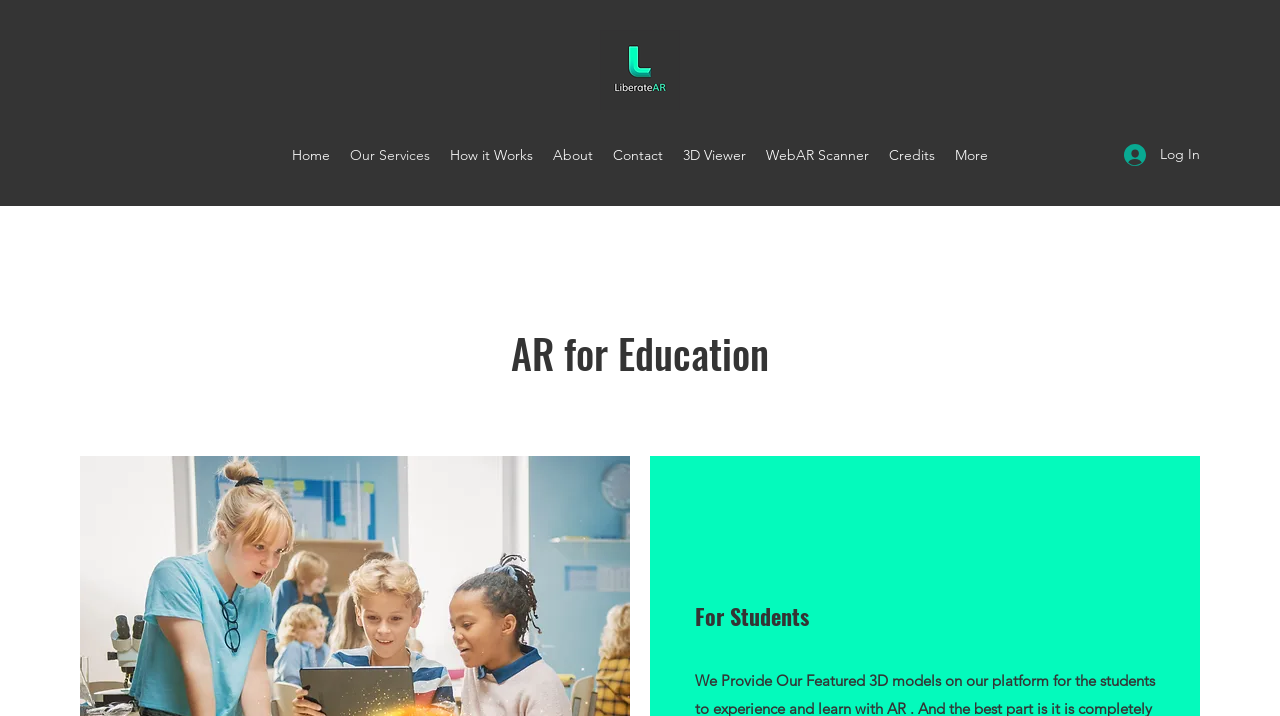Kindly determine the bounding box coordinates of the area that needs to be clicked to fulfill this instruction: "Click on the 'Contact' link".

None